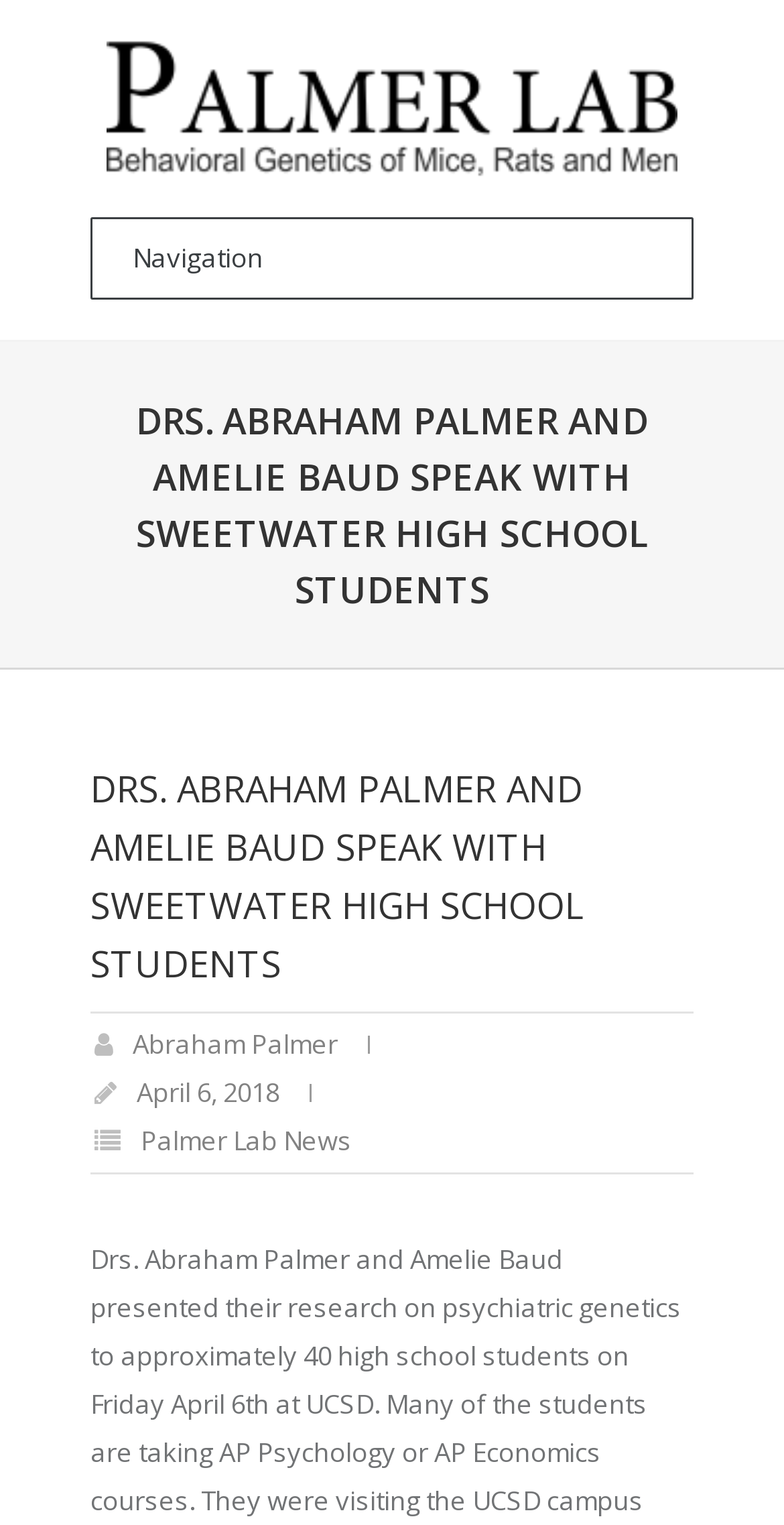Please locate the UI element described by "Sunday School Revolutionary" and provide its bounding box coordinates.

None